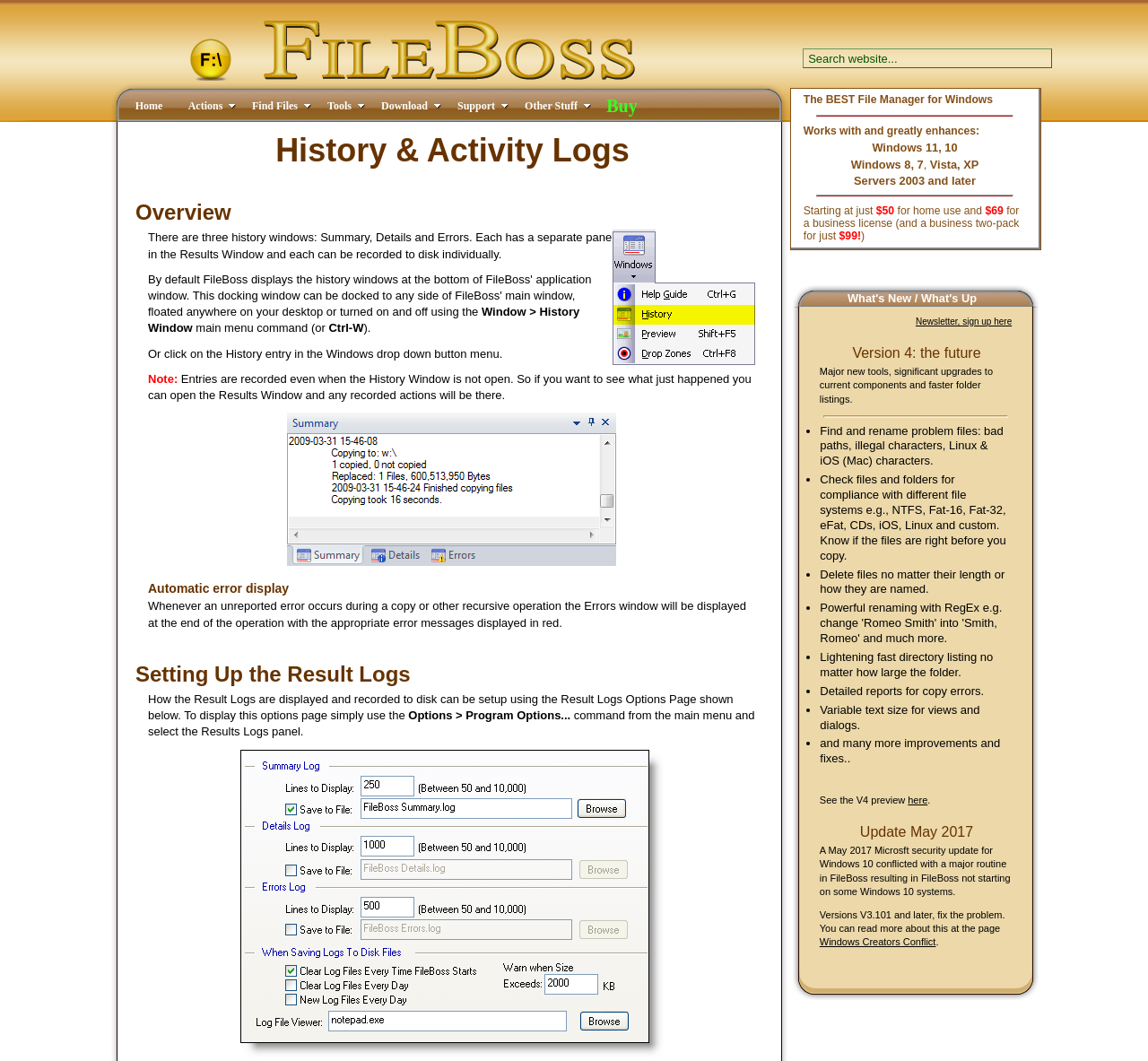From the element description Version 4: the future, predict the bounding box coordinates of the UI element. The coordinates must be specified in the format (top-left x, top-left y, bottom-right x, bottom-right y) and should be within the 0 to 1 range.

[0.742, 0.326, 0.854, 0.34]